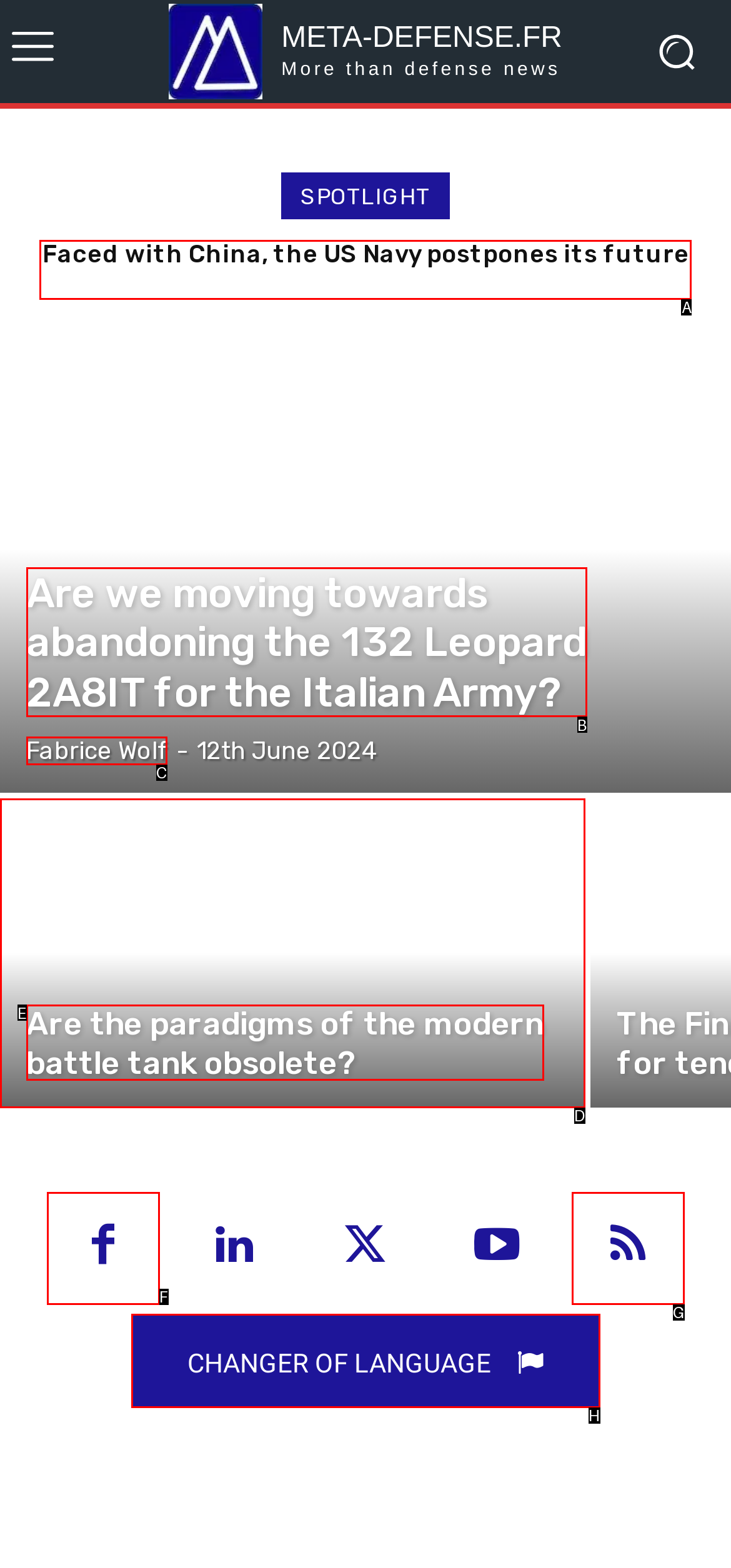Decide which letter you need to select to fulfill the task: Read the news about the Finnish Navy launching a call for tenders for the French Caesar
Answer with the letter that matches the correct option directly.

A